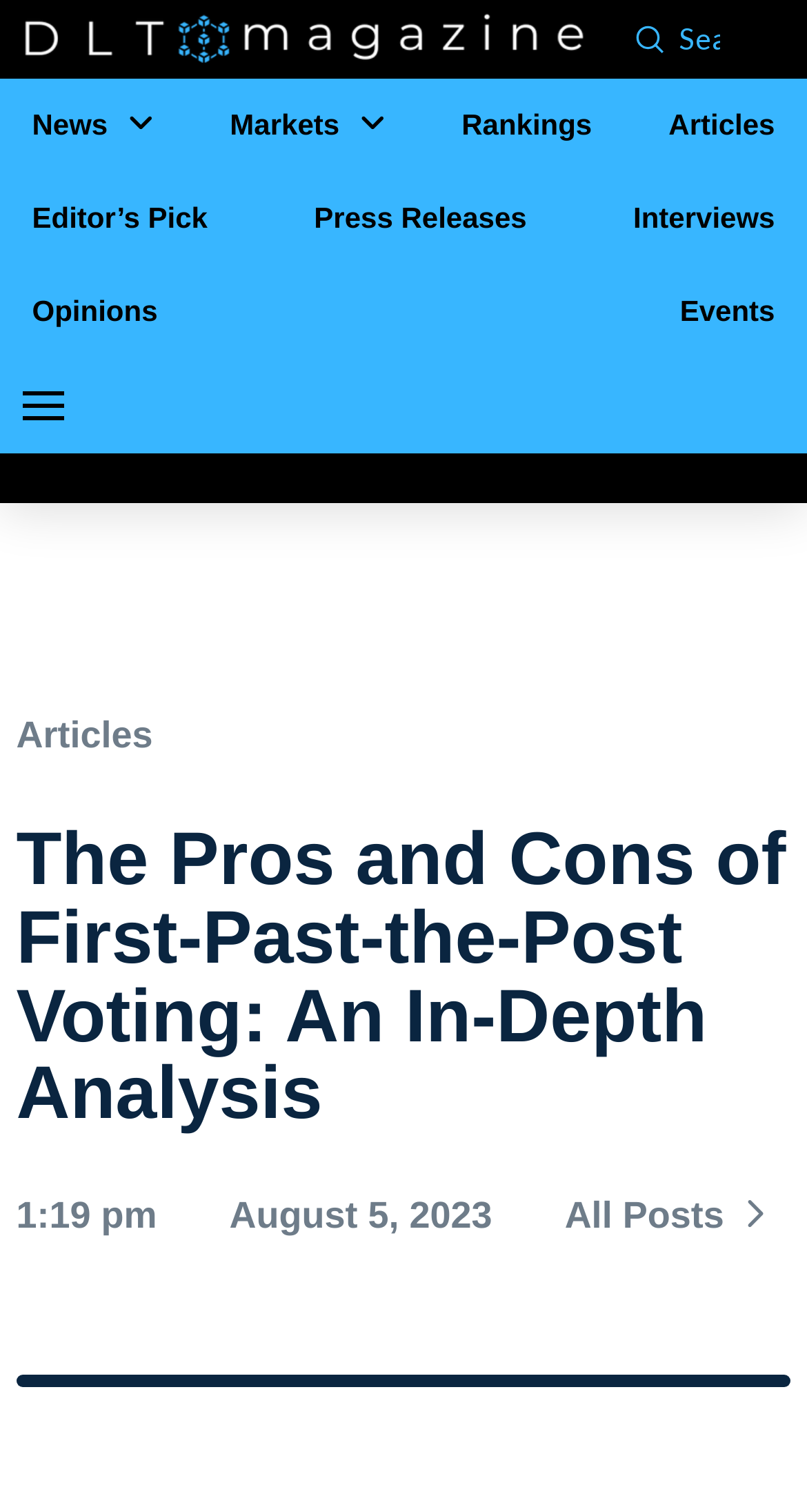Identify the bounding box coordinates of the part that should be clicked to carry out this instruction: "Go to News page".

[0.0, 0.052, 0.23, 0.113]